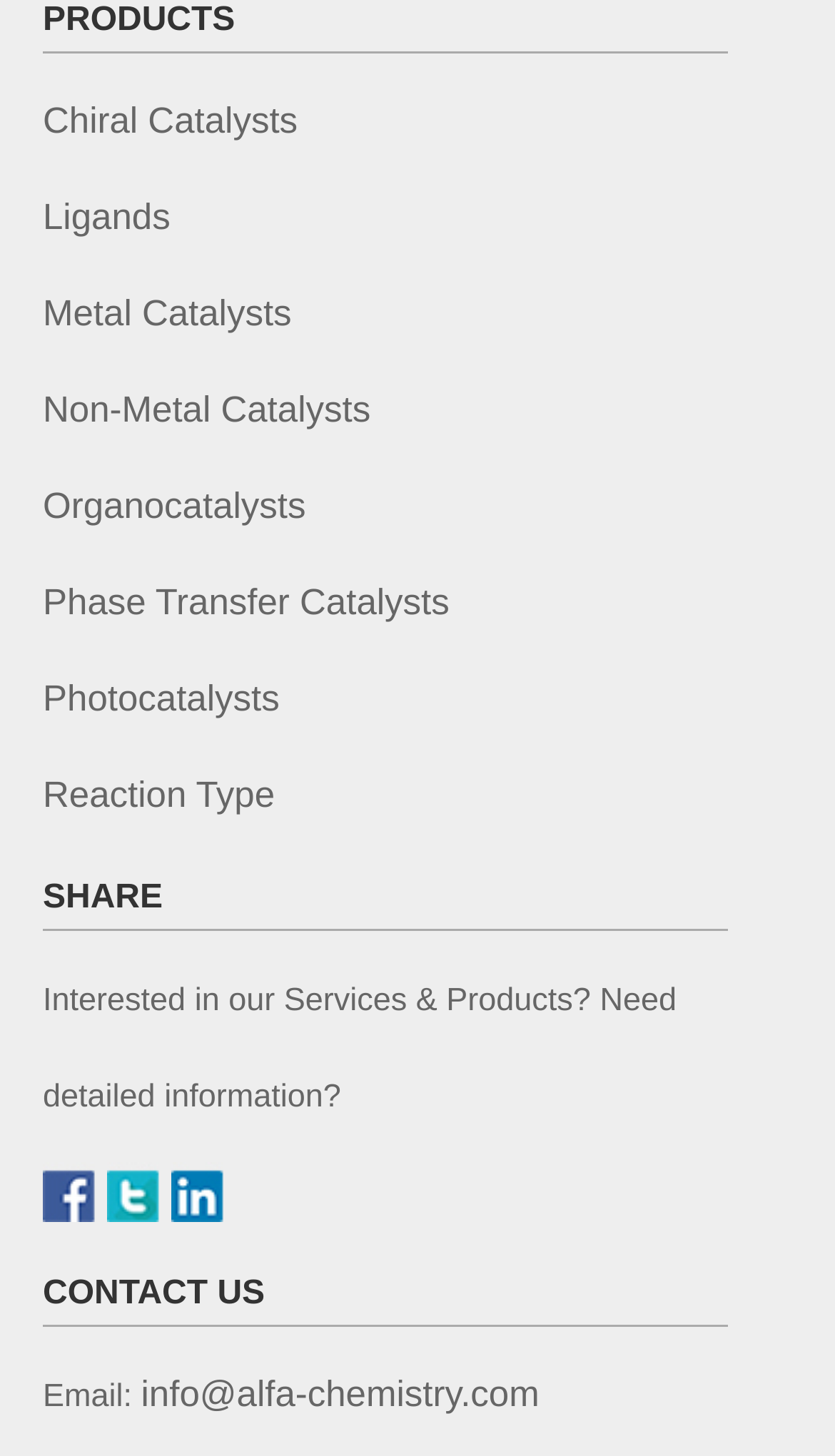Provide a thorough and detailed response to the question by examining the image: 
How many types of catalysts are listed?

By examining the links under the 'PRODUCTS' section, I count 6 types of catalysts: Chiral Catalysts, Ligands, Metal Catalysts, Non-Metal Catalysts, Organocatalysts, and Phase Transfer Catalysts.